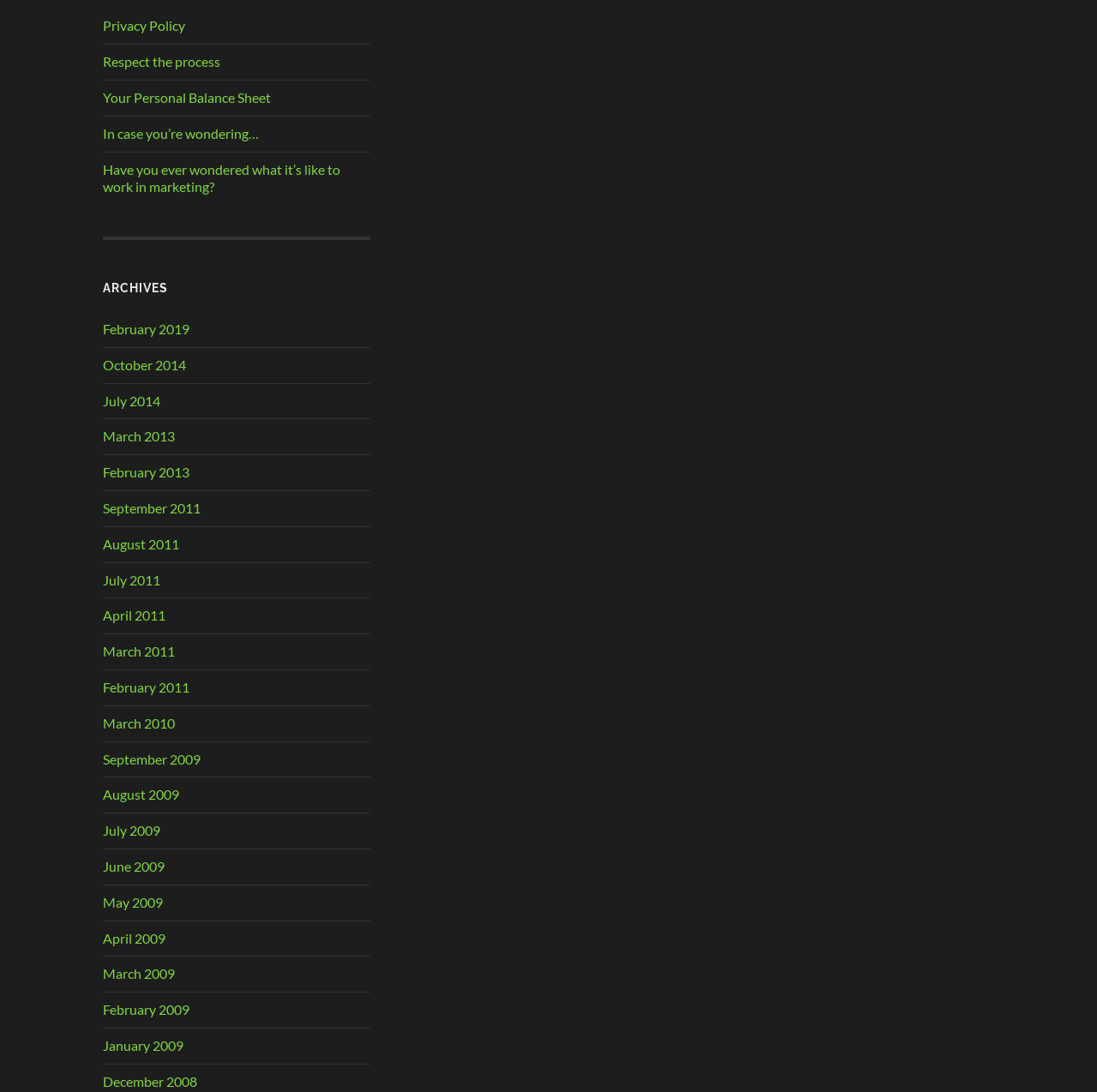Determine the bounding box coordinates of the area to click in order to meet this instruction: "Read archives from February 2019".

[0.094, 0.294, 0.173, 0.309]